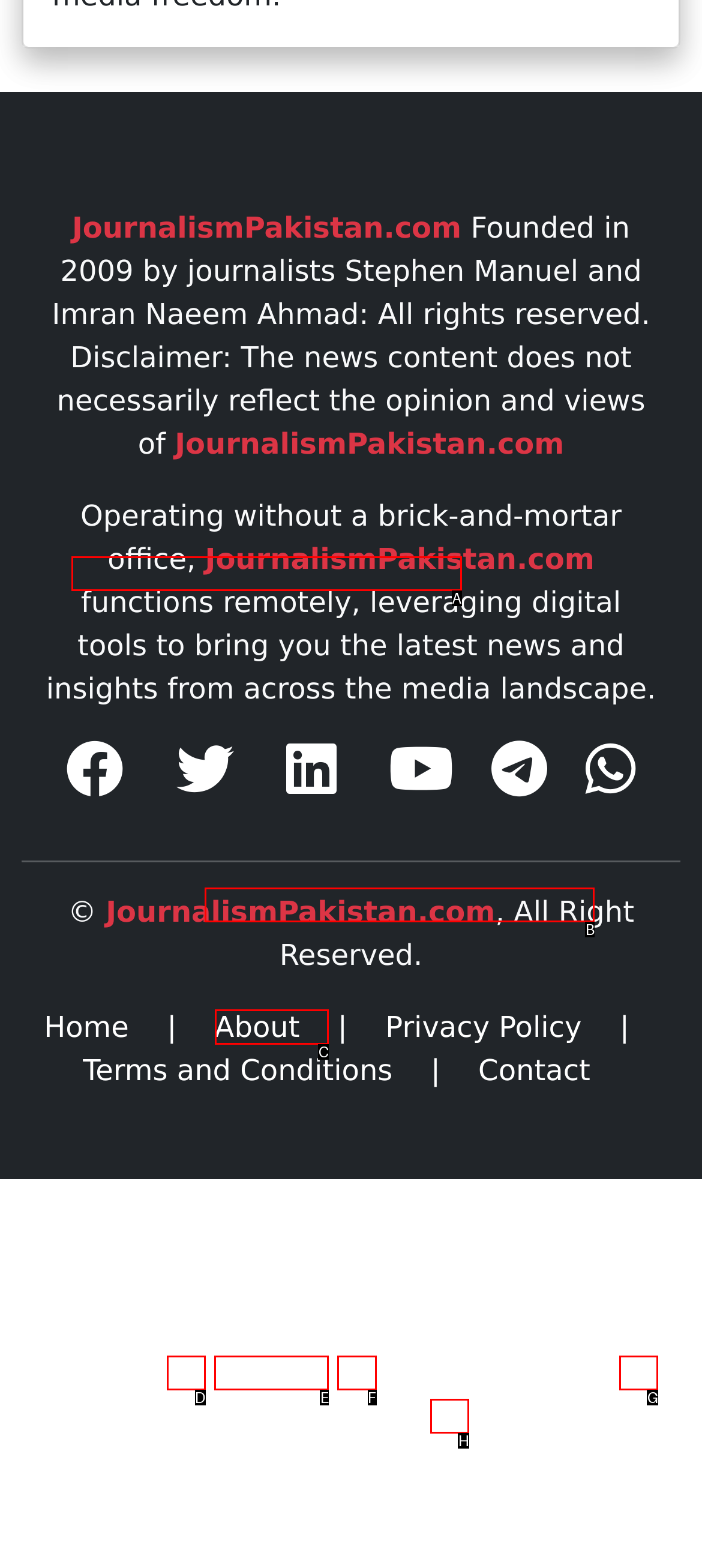Based on the choices marked in the screenshot, which letter represents the correct UI element to perform the task: learn about the website?

C